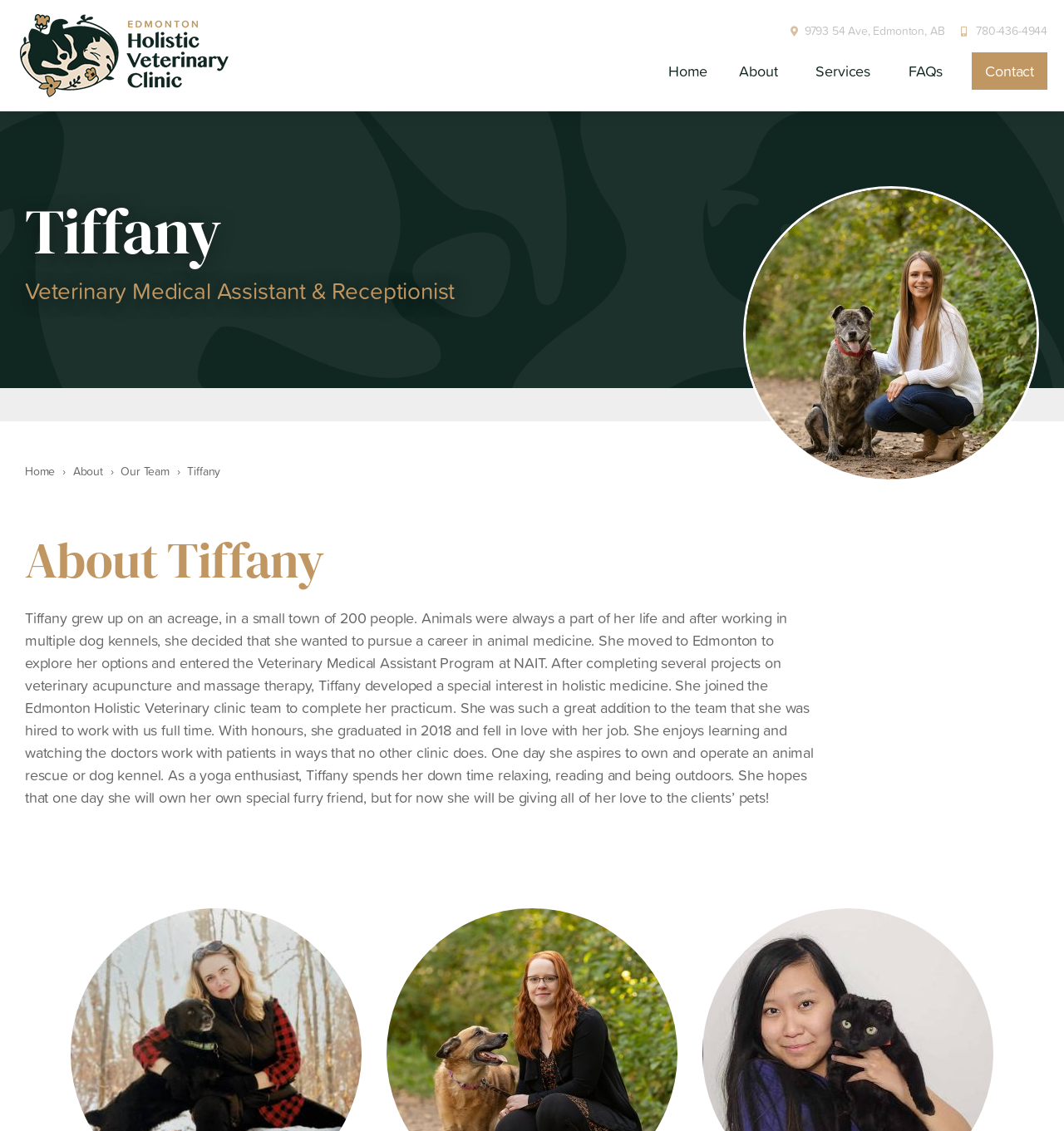What is Tiffany's aspiration?
Based on the screenshot, provide your answer in one word or phrase.

Owning an animal rescue or dog kennel